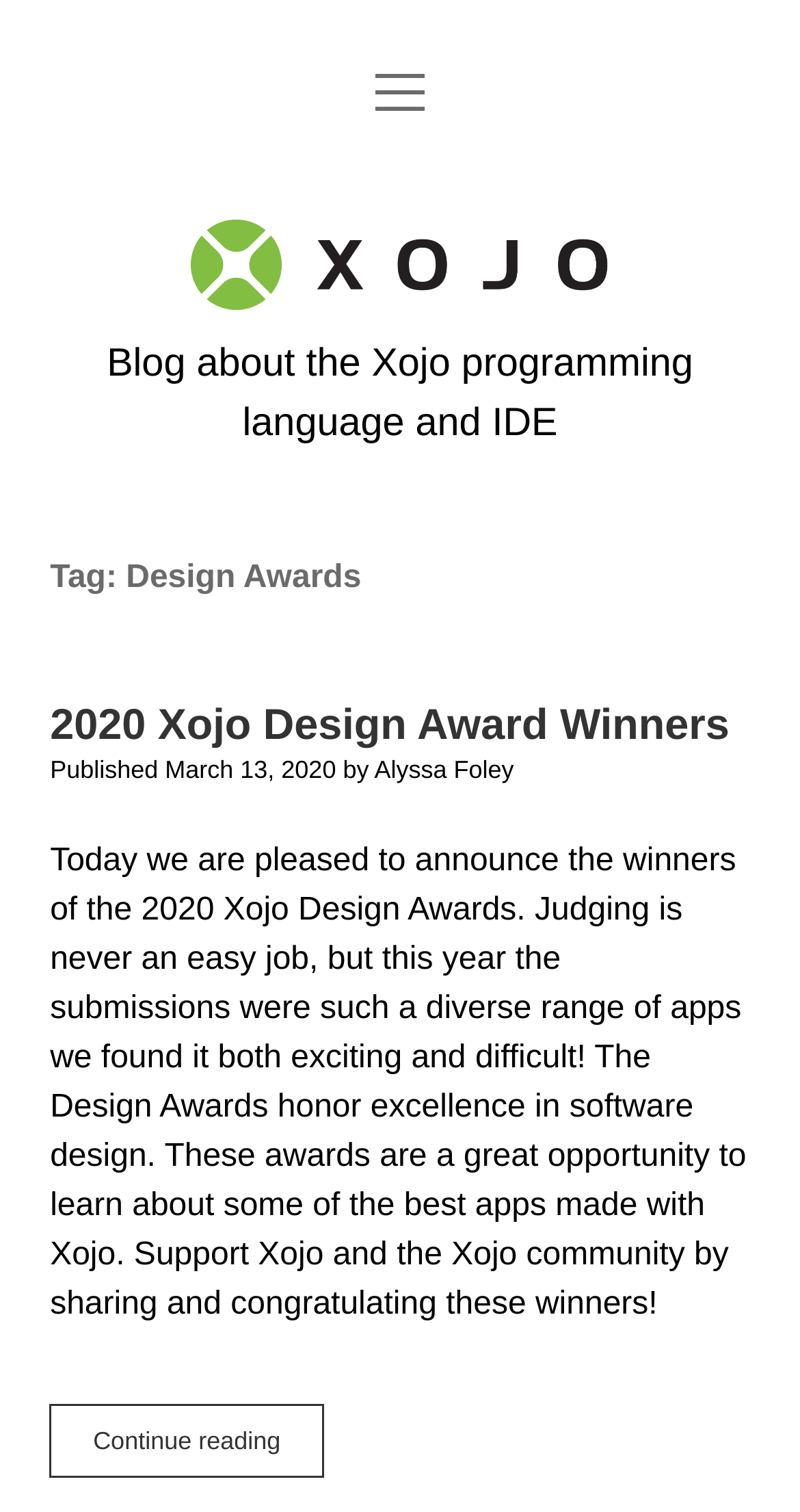What is the purpose of the Design Awards?
Give a one-word or short-phrase answer derived from the screenshot.

Honor excellence in software design